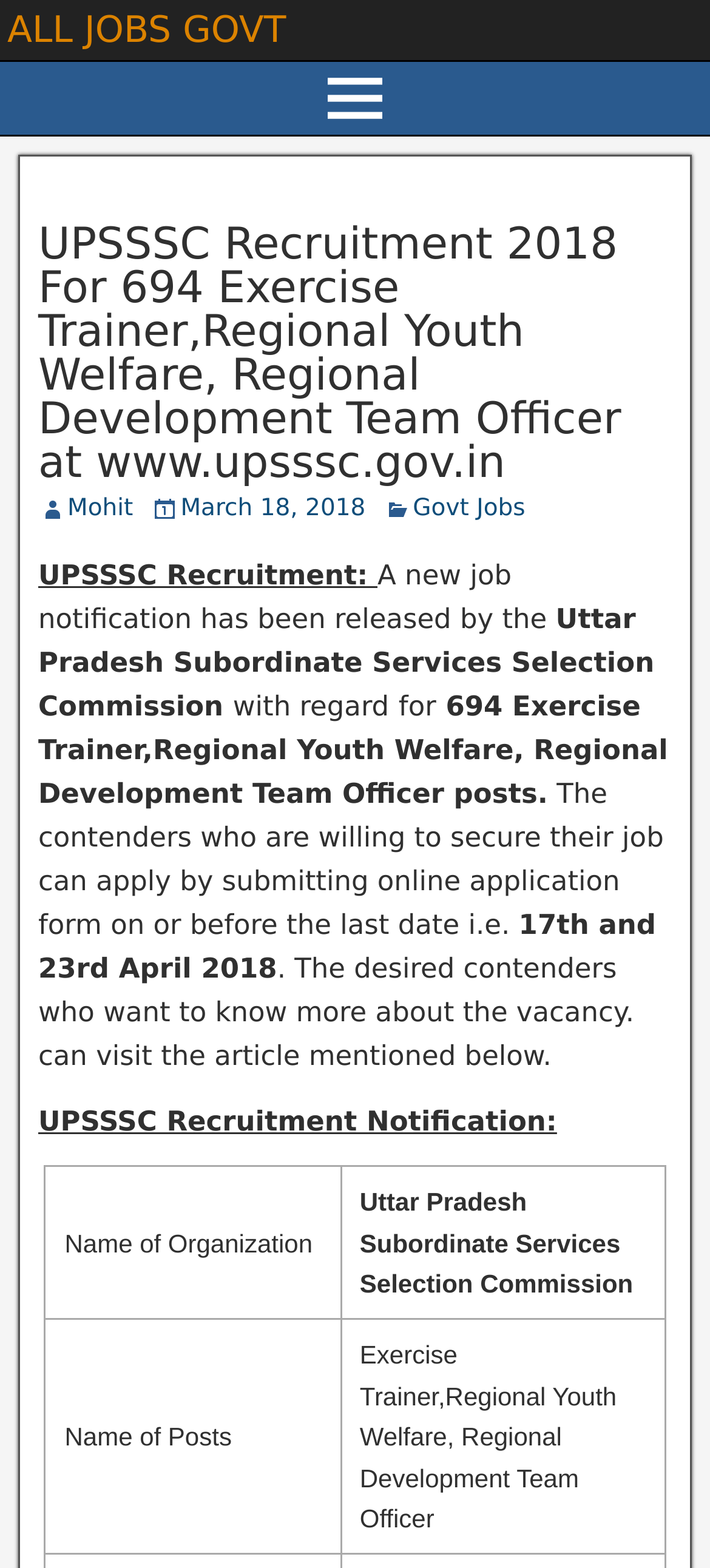Bounding box coordinates are specified in the format (top-left x, top-left y, bottom-right x, bottom-right y). All values are floating point numbers bounded between 0 and 1. Please provide the bounding box coordinate of the region this sentence describes: Govt Jobs

[0.581, 0.316, 0.74, 0.333]